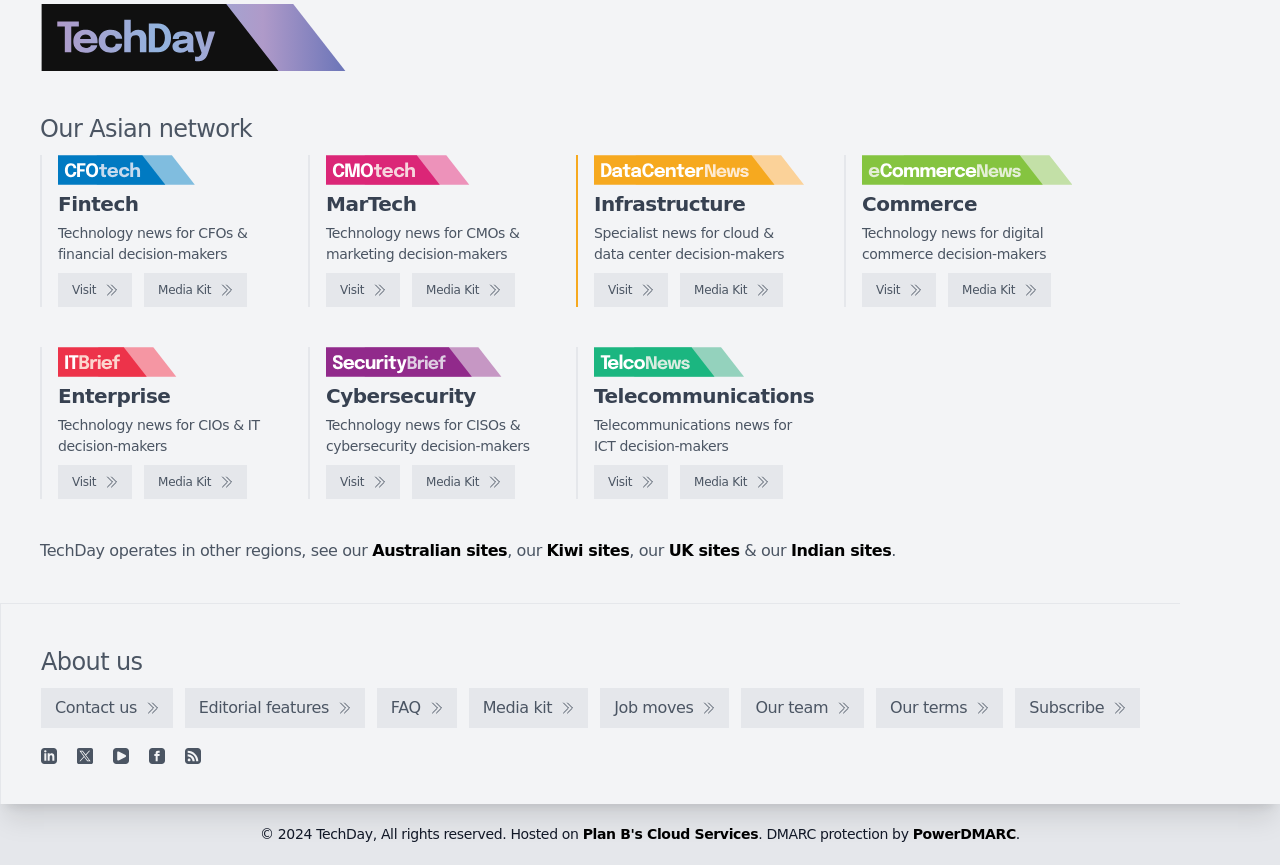What is the category of news for CMOs and marketing decision-makers?
Ensure your answer is thorough and detailed.

The webpage has a section dedicated to MarTech, which is a category of news for CMOs and marketing decision-makers, as indicated by the text 'MarTech' and 'Technology news for CMOs & marketing decision-makers'.